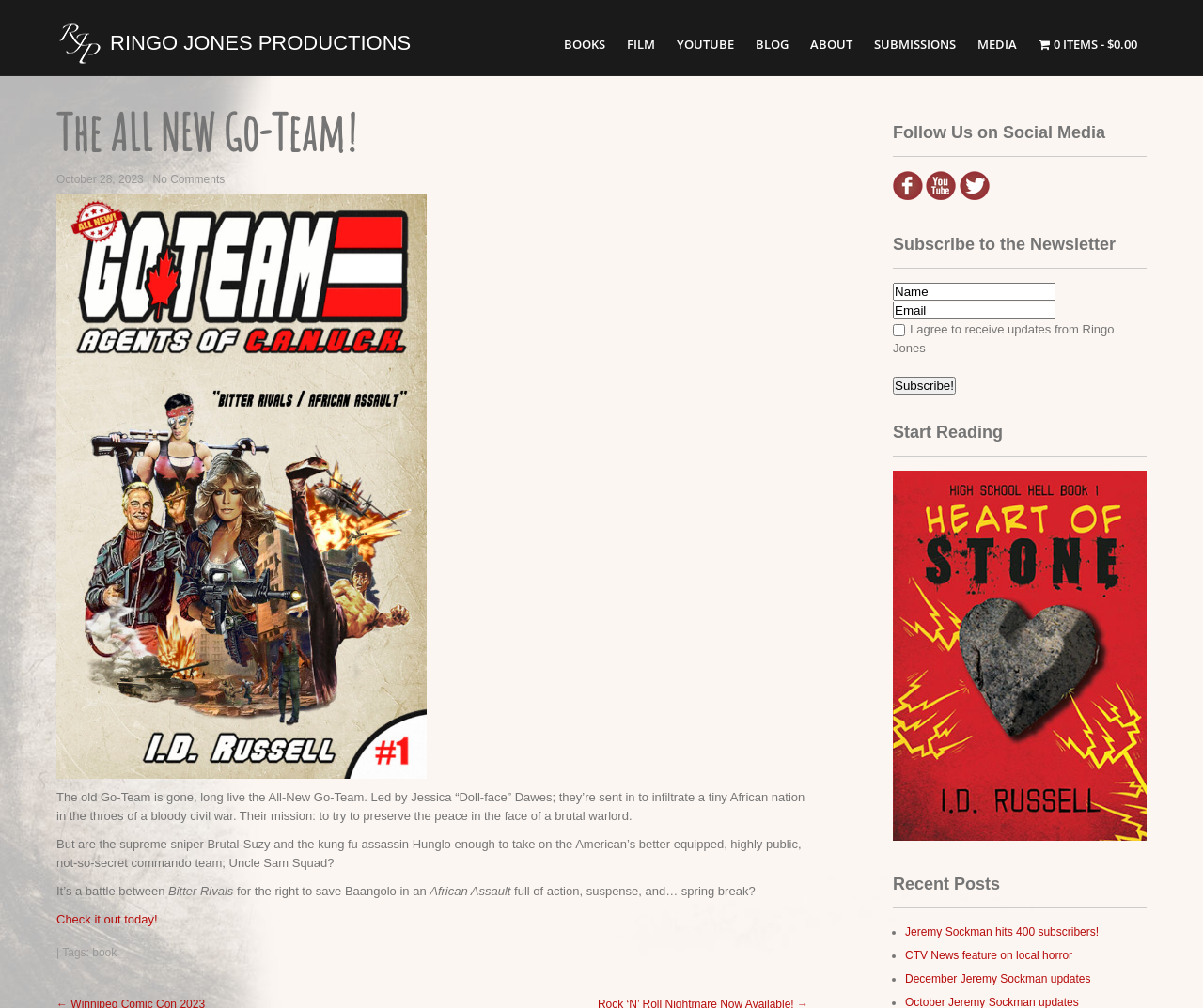What is the name of the production company?
Please look at the screenshot and answer in one word or a short phrase.

Ringo Jones Productions